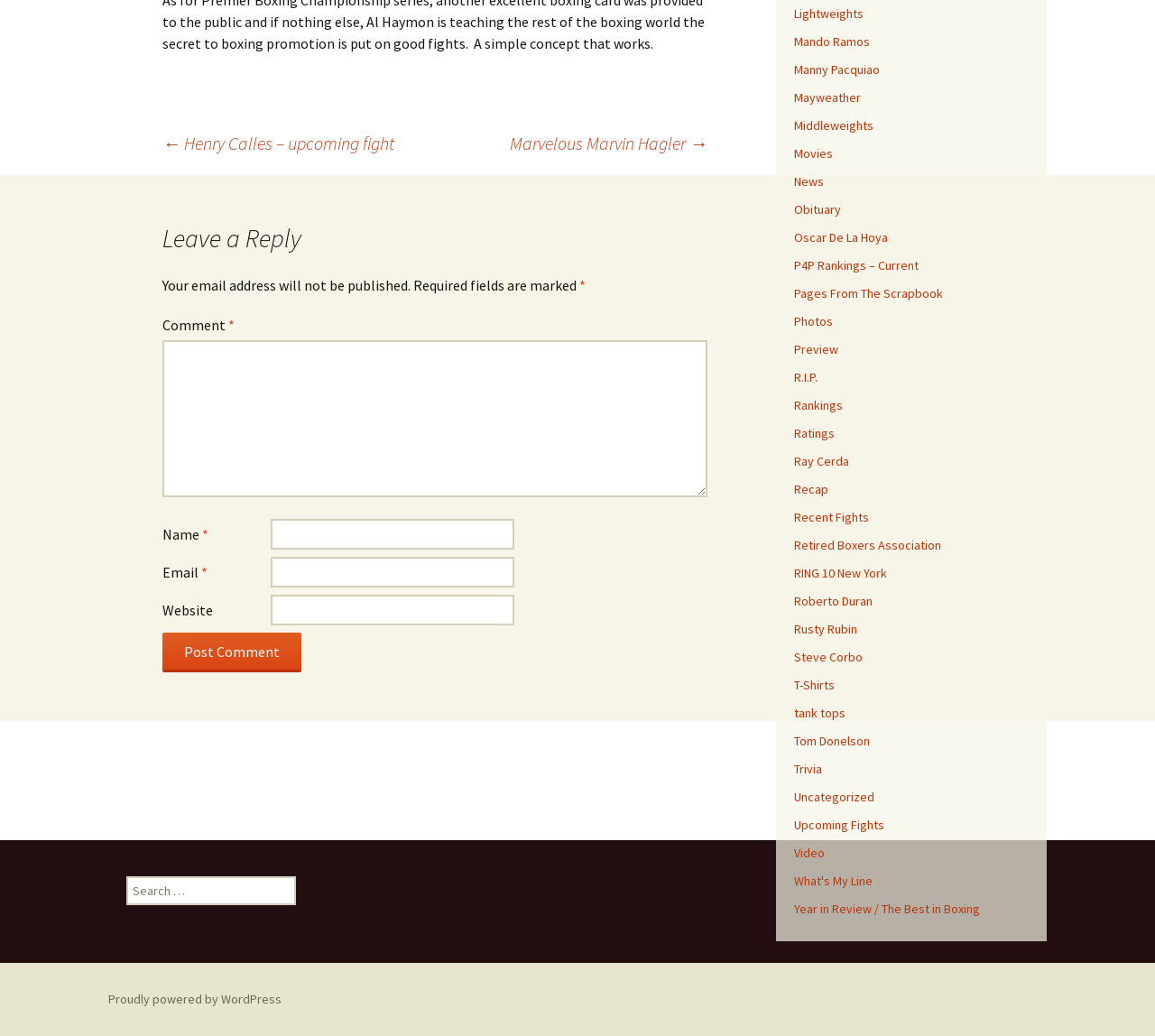Show me the bounding box coordinates of the clickable region to achieve the task as per the instruction: "Expand the 'Business' menu".

None